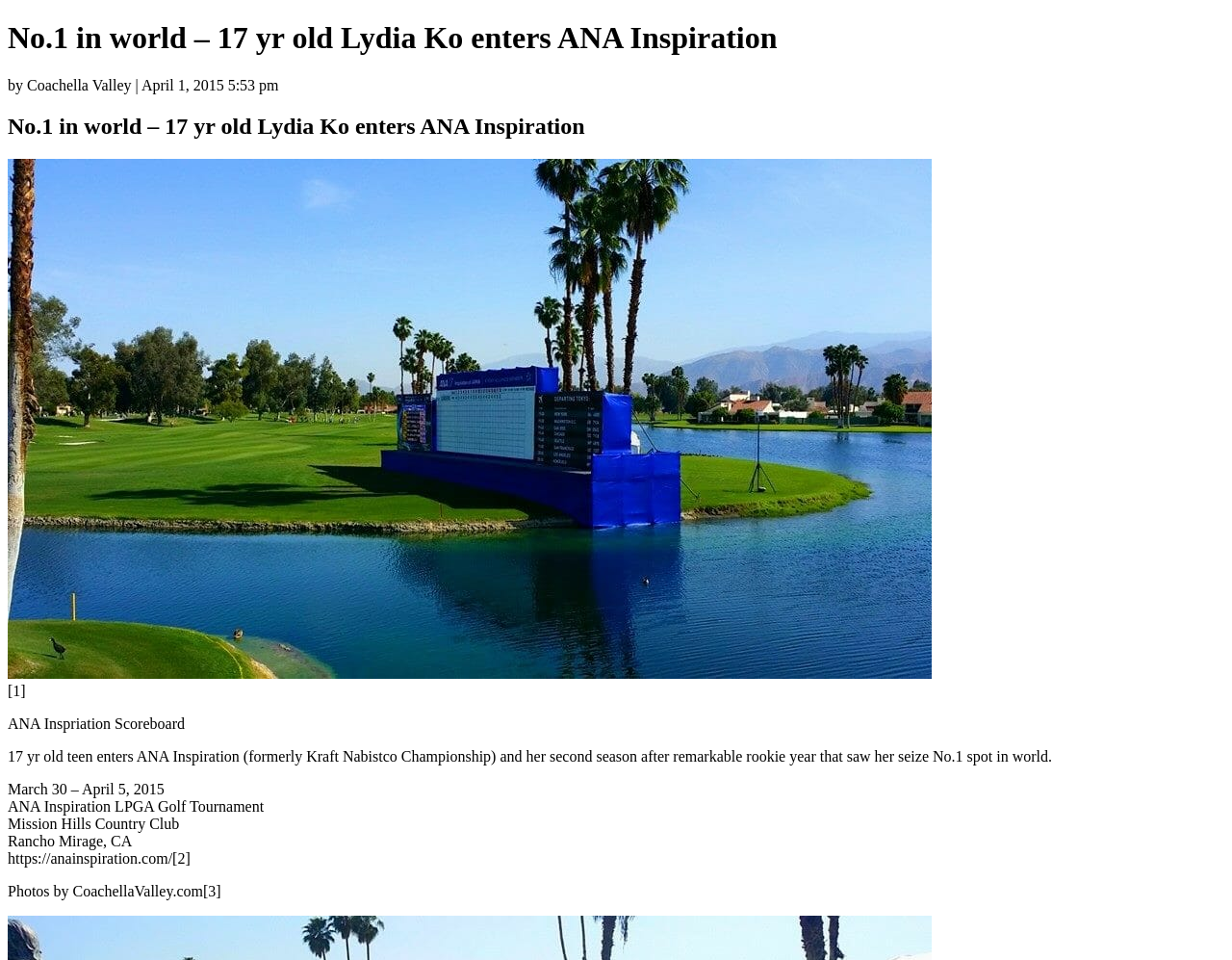Identify and provide the main heading of the webpage.

No.1 in world – 17 yr old Lydia Ko enters ANA Inspiration